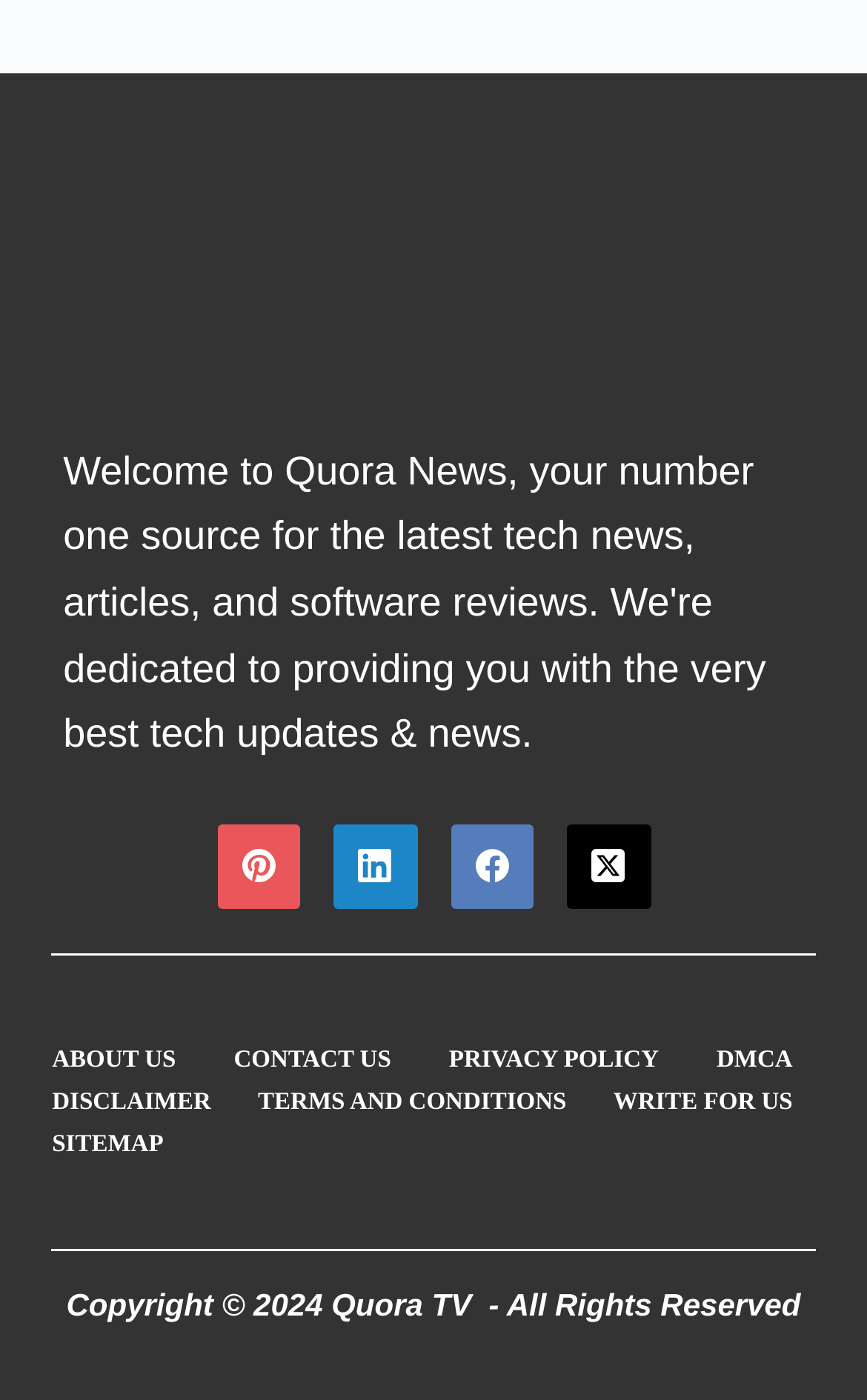Give the bounding box coordinates for this UI element: "Pinterest". The coordinates should be four float numbers between 0 and 1, arranged as [left, top, right, bottom].

[0.25, 0.589, 0.346, 0.648]